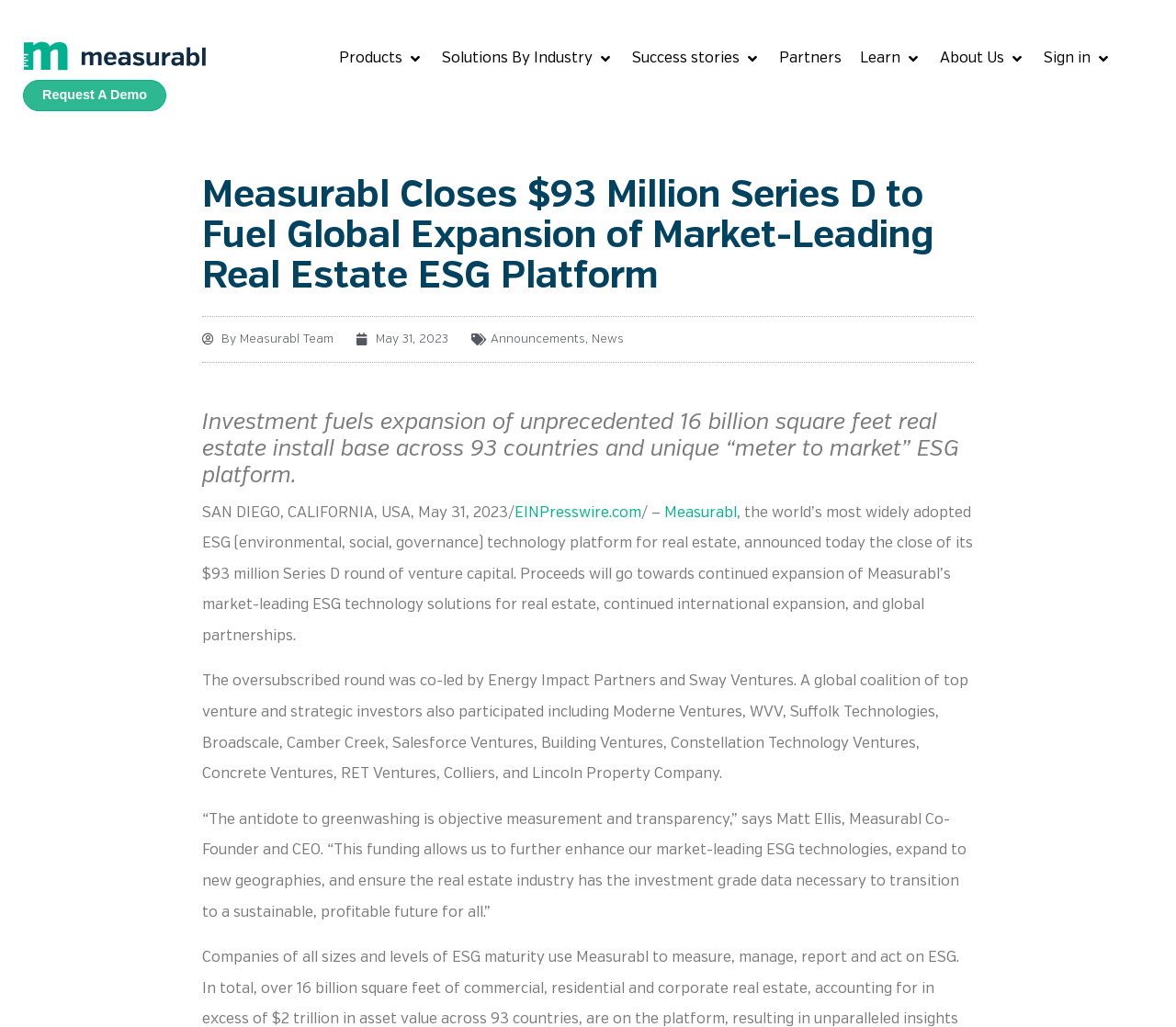Can you specify the bounding box coordinates for the region that should be clicked to fulfill this instruction: "Click Measurabl Logo".

[0.02, 0.04, 0.176, 0.069]